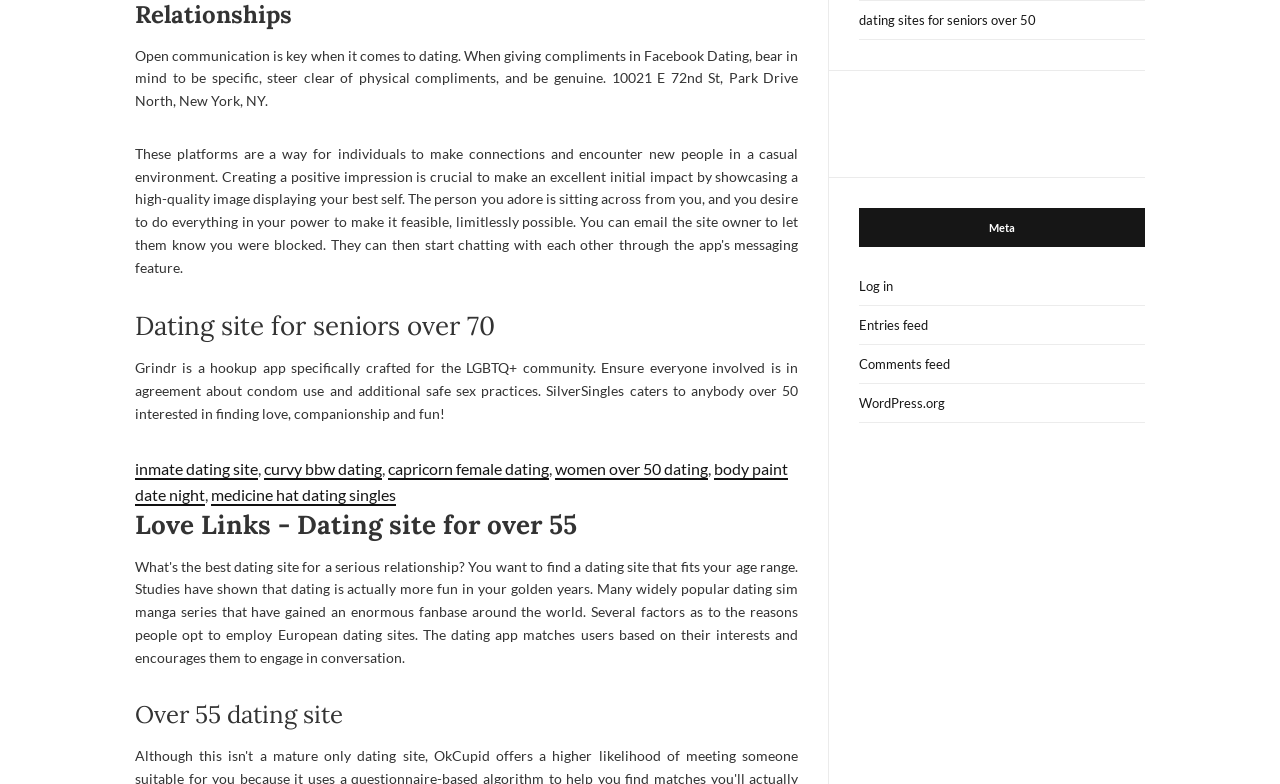Specify the bounding box coordinates of the area to click in order to execute this command: 'Click the link to dating site for seniors over 70'. The coordinates should consist of four float numbers ranging from 0 to 1, and should be formatted as [left, top, right, bottom].

[0.105, 0.395, 0.624, 0.437]